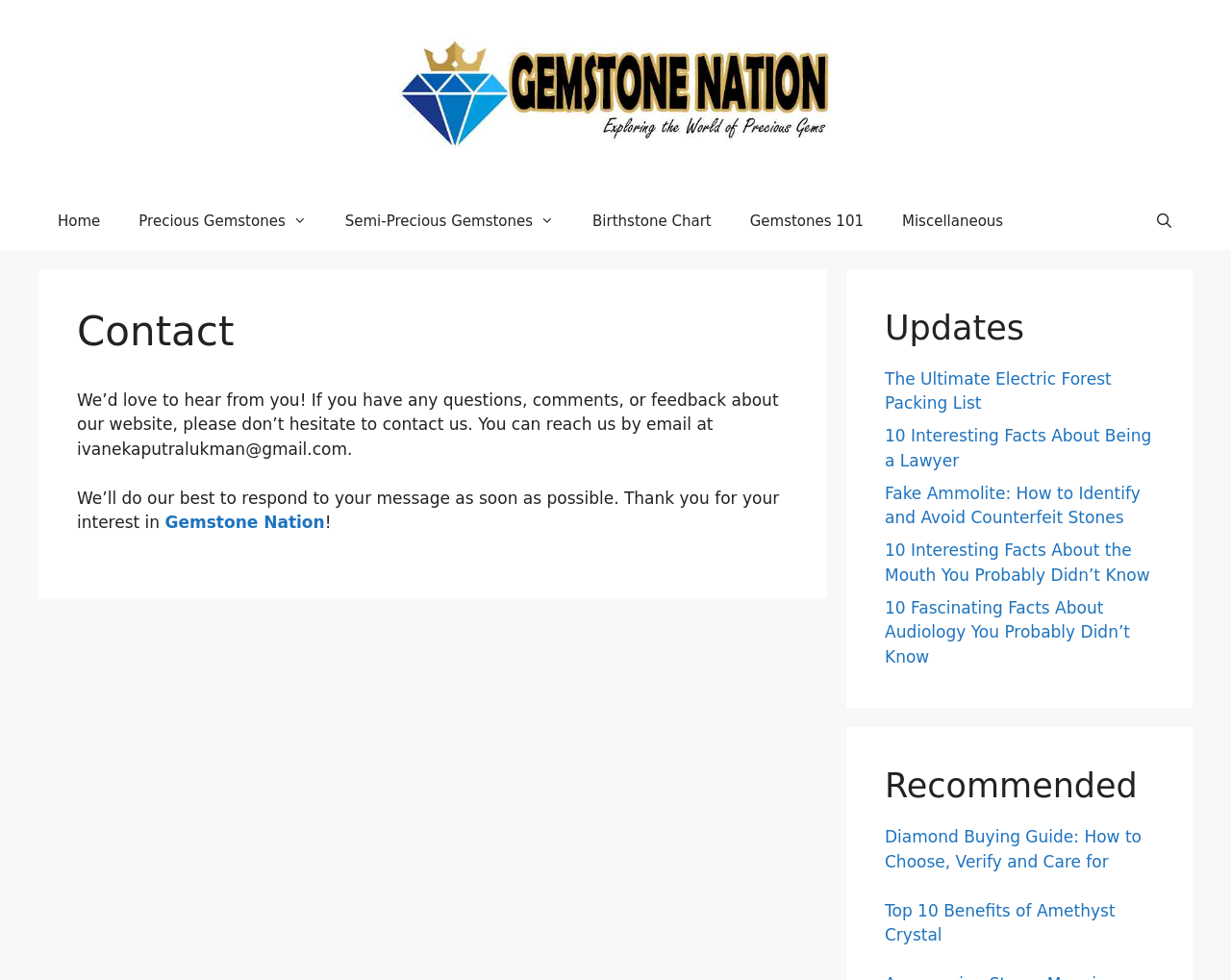Determine the bounding box coordinates of the clickable area required to perform the following instruction: "Contact us via email". The coordinates should be represented as four float numbers between 0 and 1: [left, top, right, bottom].

[0.062, 0.448, 0.282, 0.468]